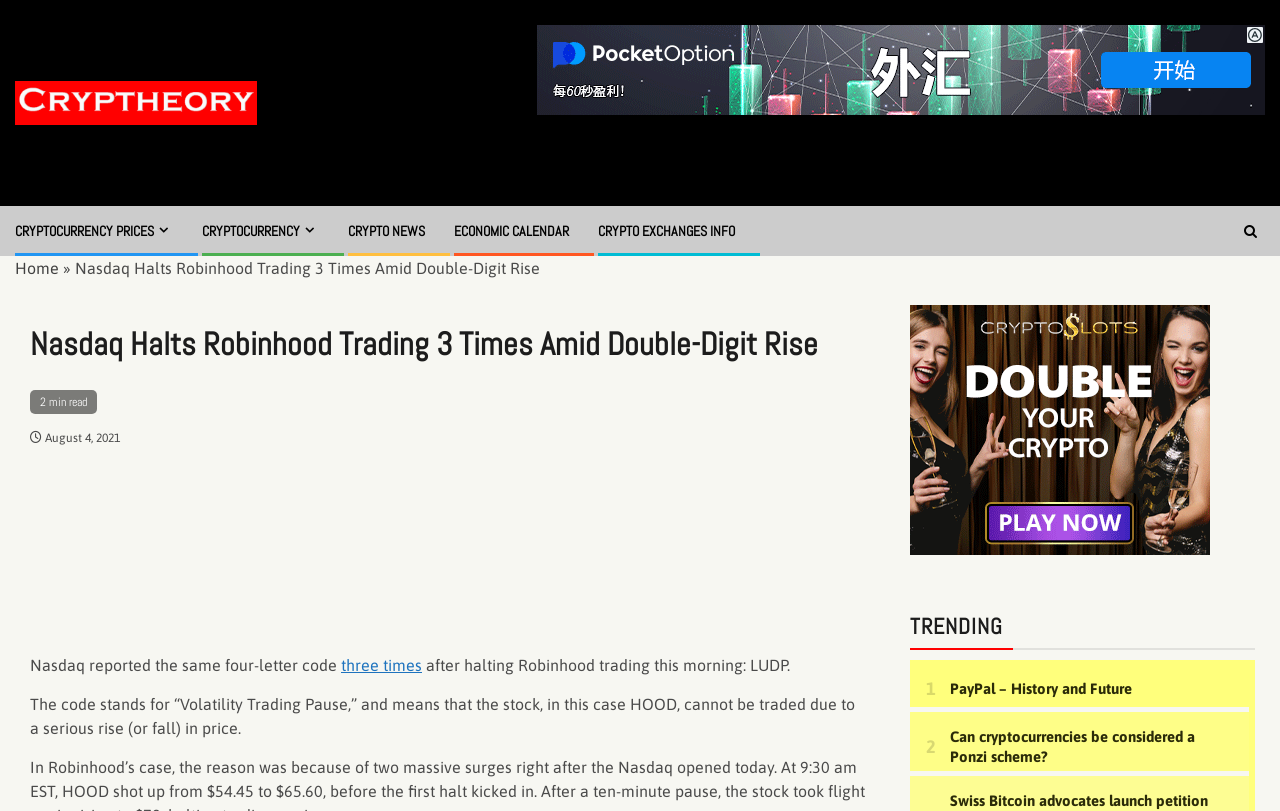From the given element description: "Crypto Exchanges Info", find the bounding box for the UI element. Provide the coordinates as four float numbers between 0 and 1, in the order [left, top, right, bottom].

[0.467, 0.274, 0.574, 0.296]